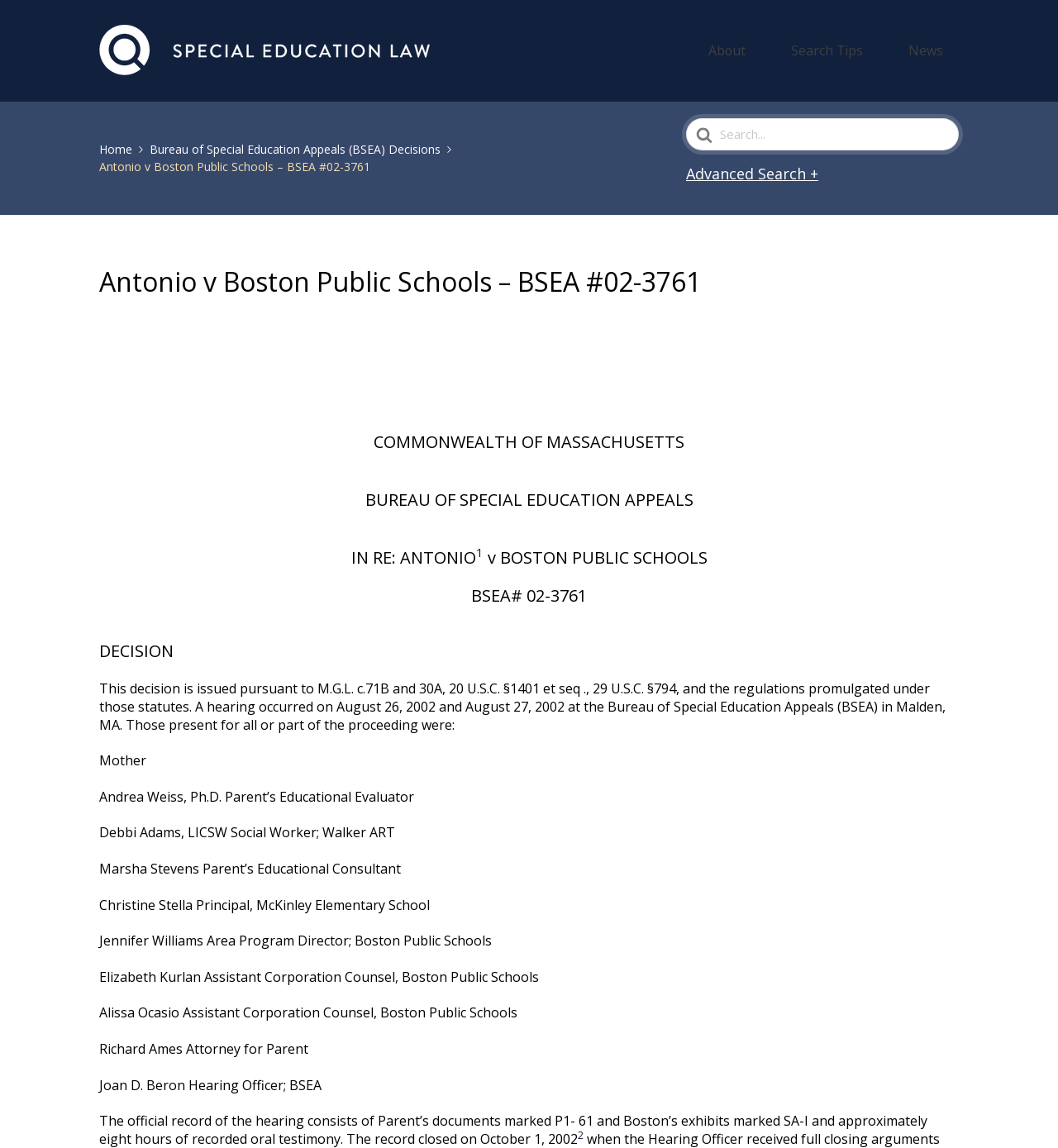Determine the bounding box coordinates of the UI element described below. Use the format (top-left x, top-left y, bottom-right x, bottom-right y) with floating point numbers between 0 and 1: News

[0.862, 0.033, 0.906, 0.055]